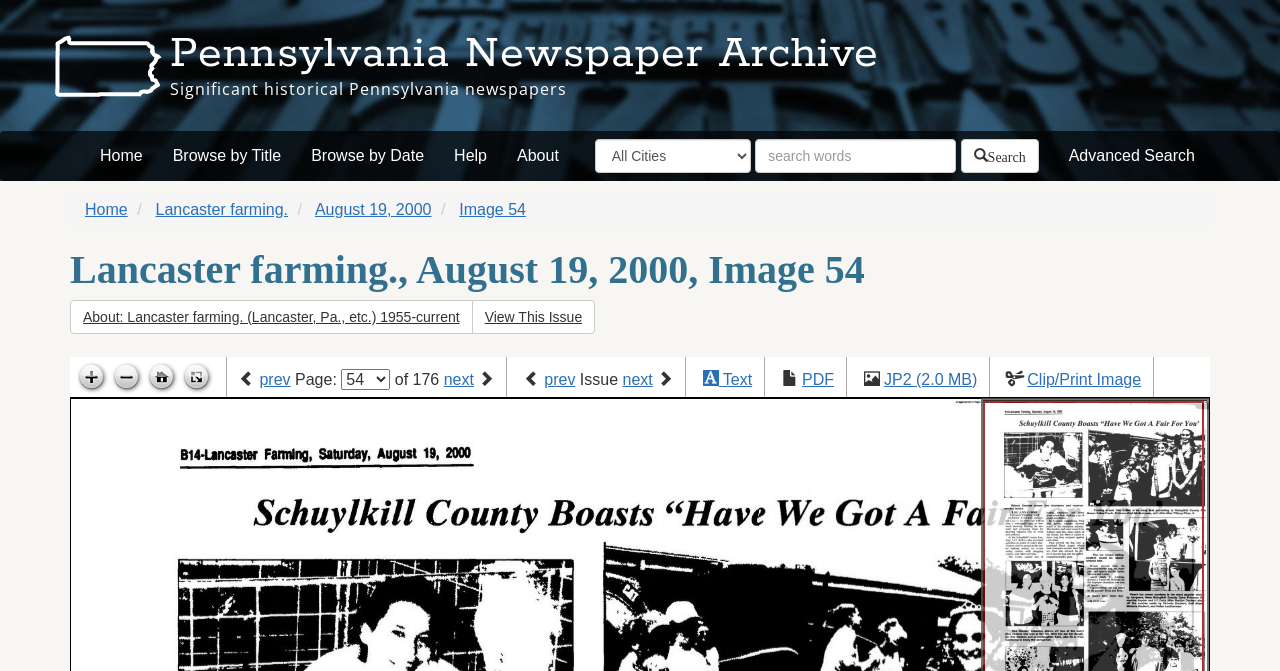What is the purpose of the 'Zoom in' button? Examine the screenshot and reply using just one word or a brief phrase.

To enlarge the image